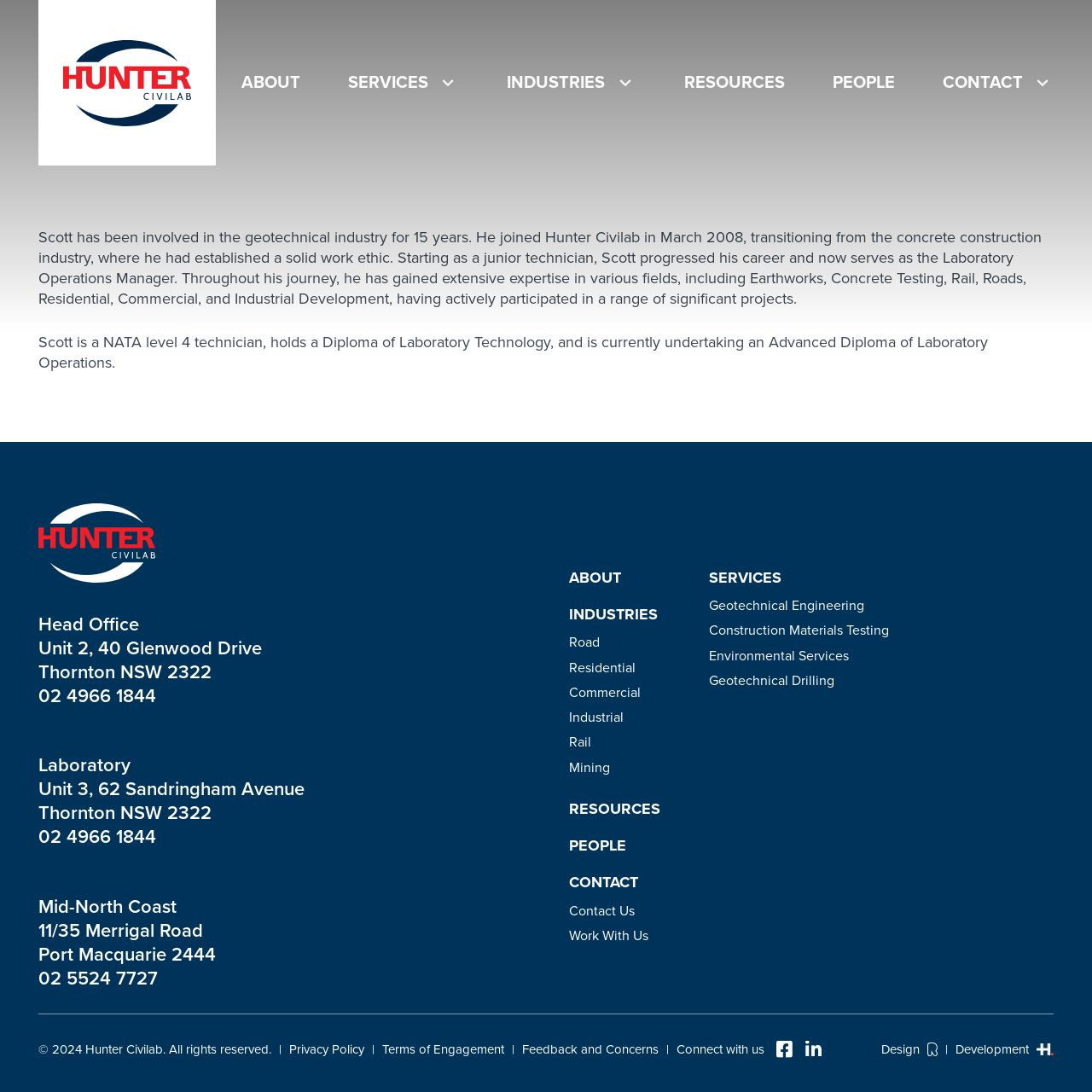How many office locations are listed?
Answer the question with a thorough and detailed explanation.

The webpage lists three office locations: Head Office, Laboratory Unit, and Mid-North Coast. These locations are mentioned in the headings with their respective addresses and phone numbers.